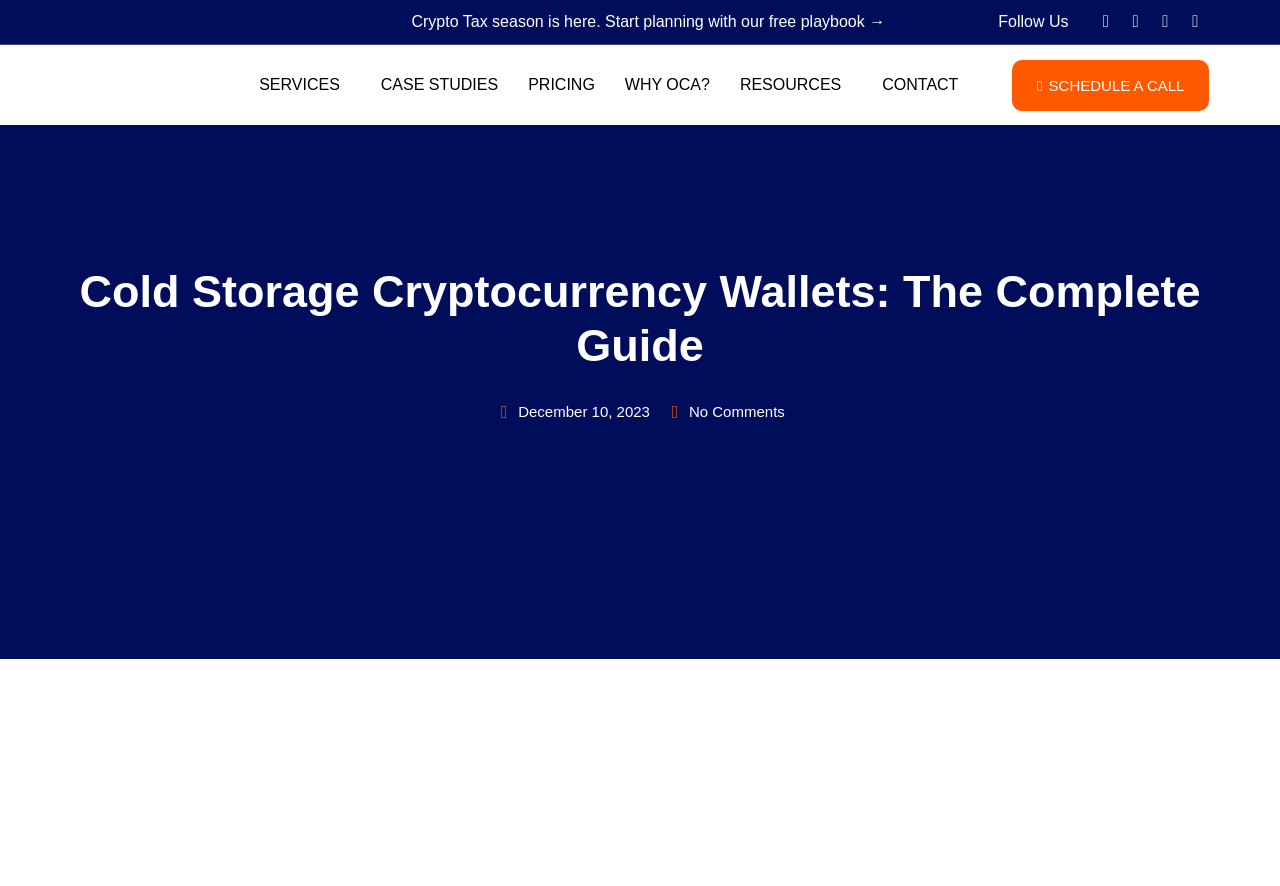Identify the bounding box coordinates for the element you need to click to achieve the following task: "Schedule a call with Onchain Accounting". The coordinates must be four float values ranging from 0 to 1, formatted as [left, top, right, bottom].

[0.791, 0.067, 0.945, 0.125]